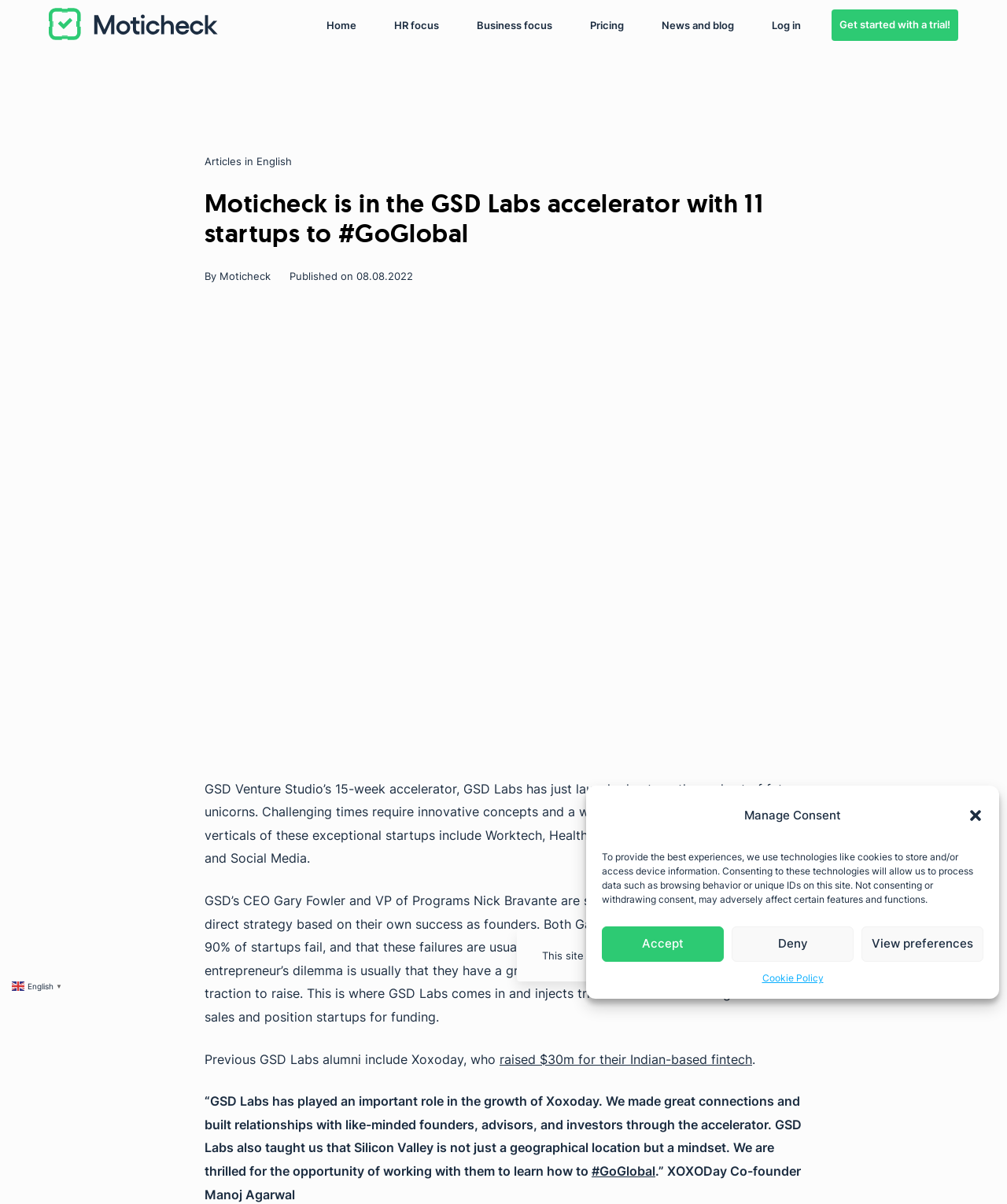Find the bounding box coordinates of the clickable area required to complete the following action: "Click the 'Home' link".

[0.316, 0.041, 0.362, 0.067]